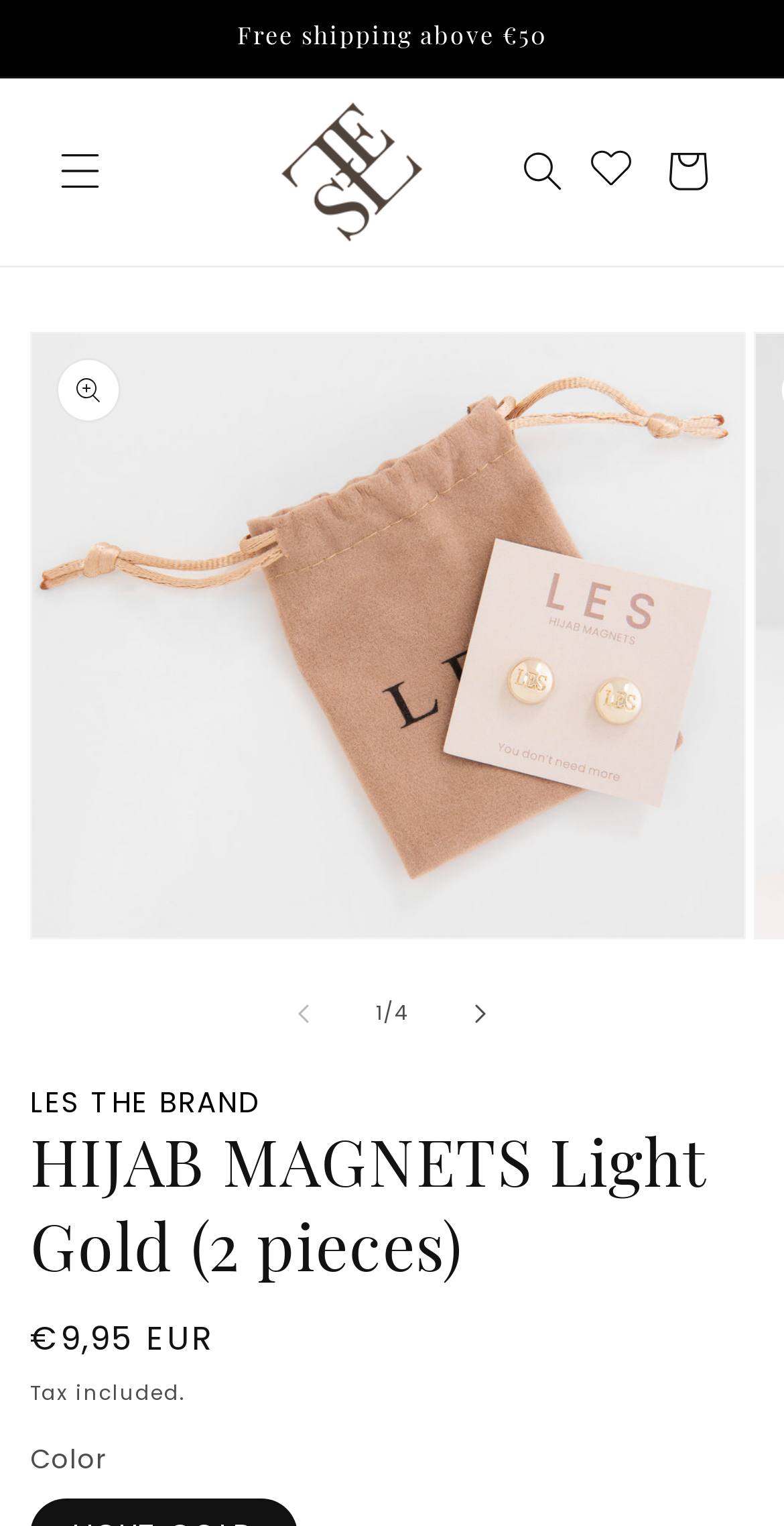Analyze the image and provide a detailed answer to the question: What is the brand name of the hijab magnets?

The brand name is mentioned in the link 'LES the brand' at the top of the webpage, and also appears as an image with the same text.